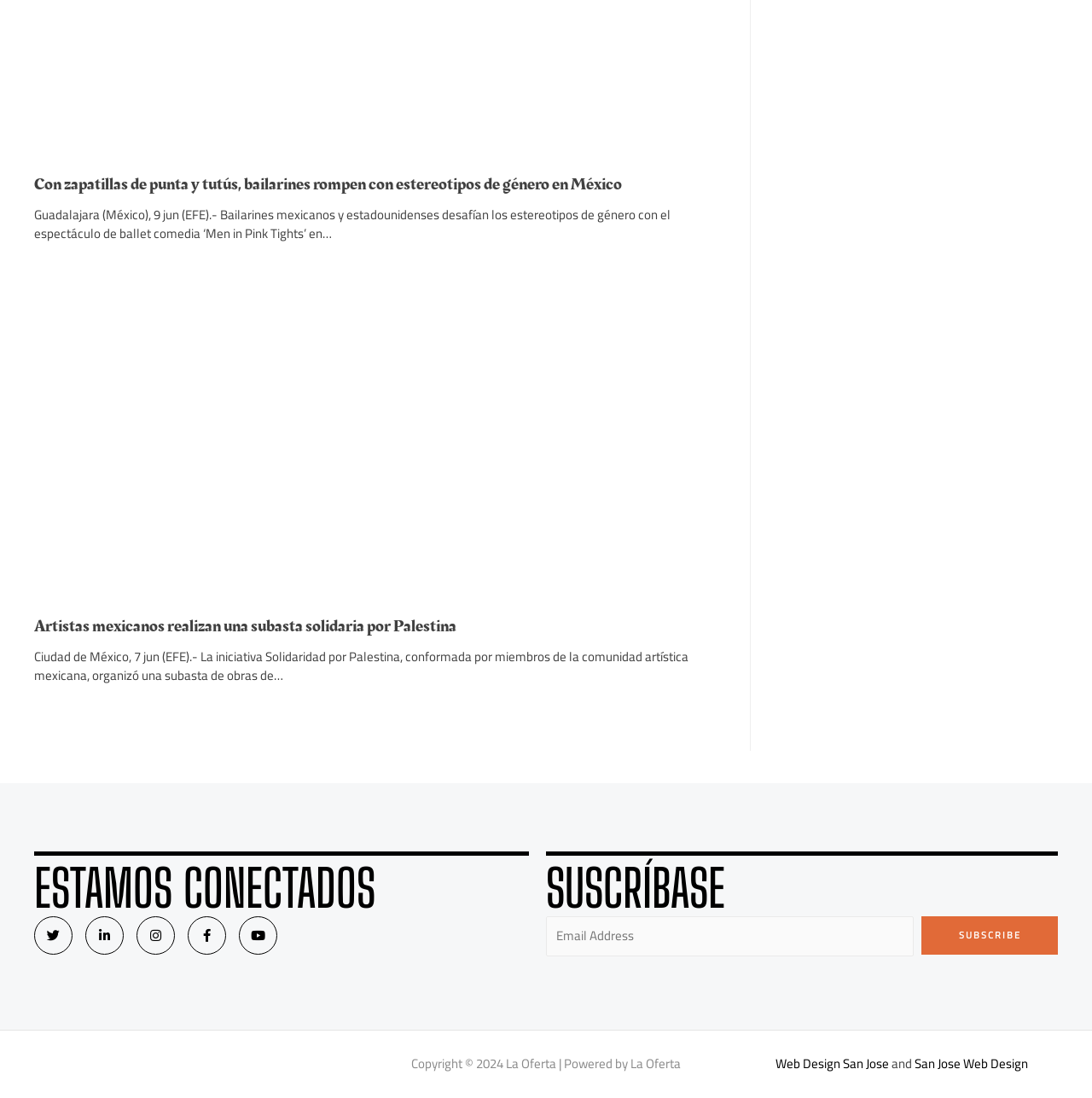Identify and provide the bounding box for the element described by: "Web Design San Jose".

[0.71, 0.957, 0.814, 0.98]